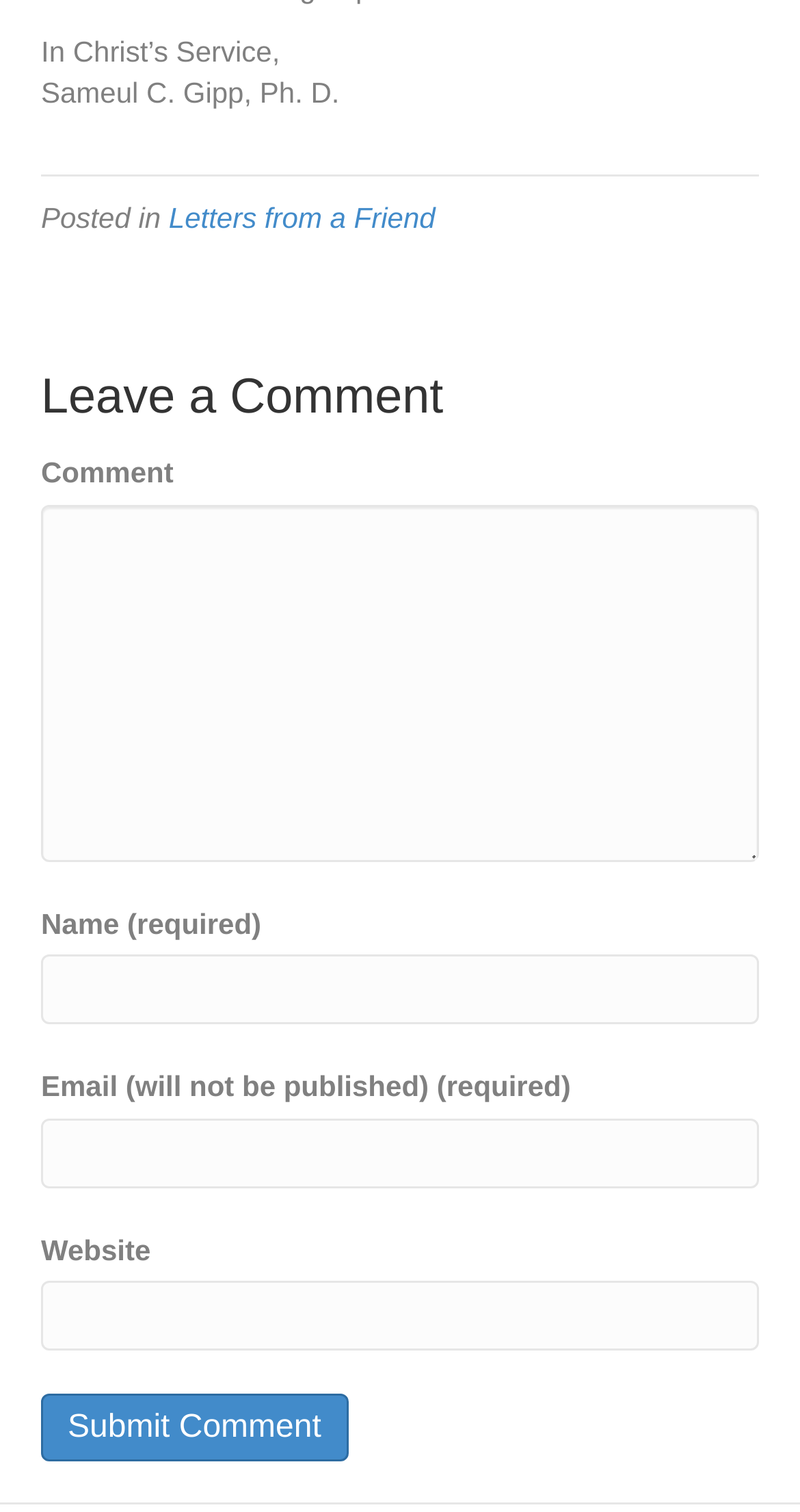What is the purpose of the textboxes?
Look at the image and provide a short answer using one word or a phrase.

To leave a comment